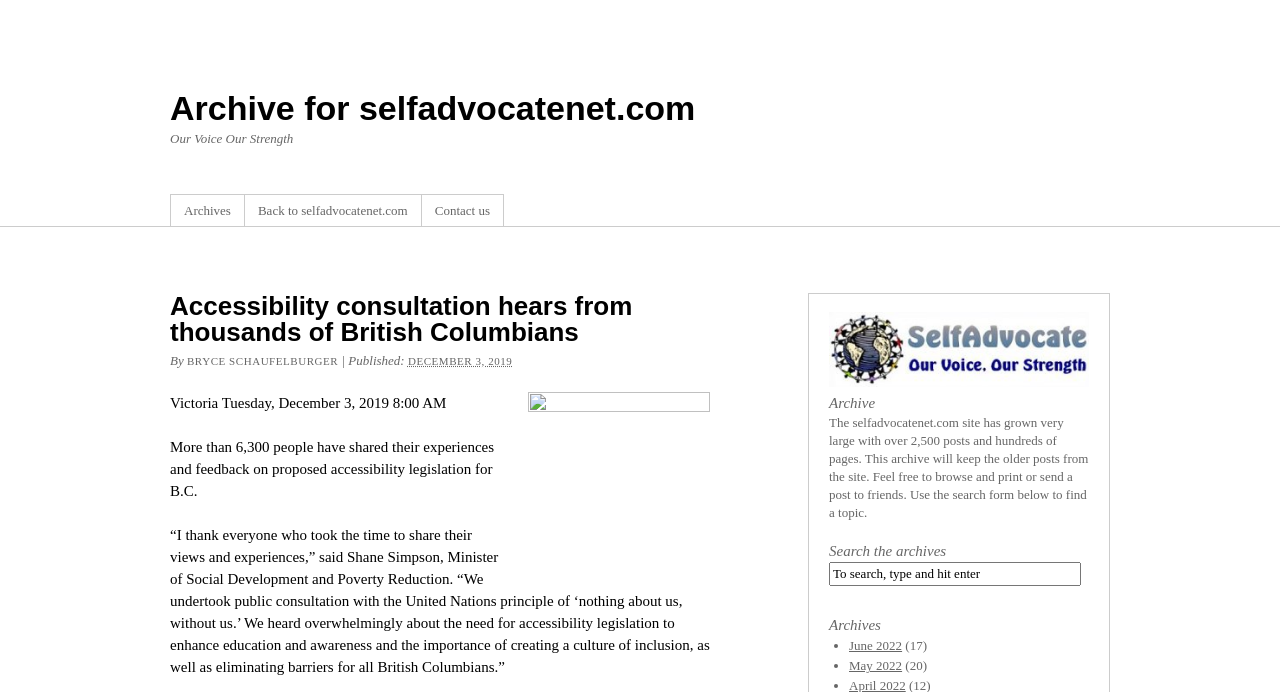Using the information in the image, give a detailed answer to the following question: What is the purpose of the archive section?

I found the answer by reading the text 'The selfadvocatenet.com site has grown very large with over 2,500 posts and hundreds of pages. This archive will keep the older posts from the site.' which explains the purpose of the archive section.